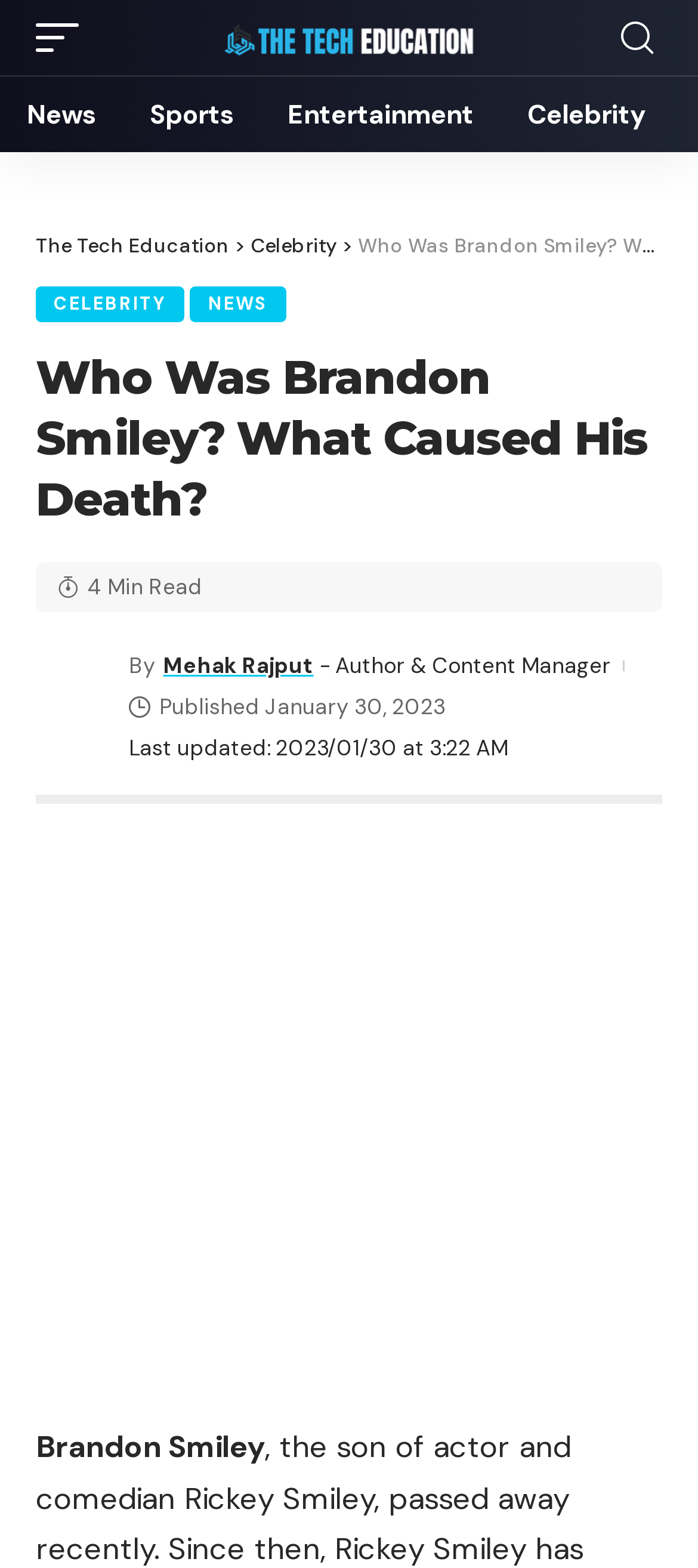Extract the bounding box for the UI element that matches this description: "Celebrity".

[0.359, 0.148, 0.482, 0.164]